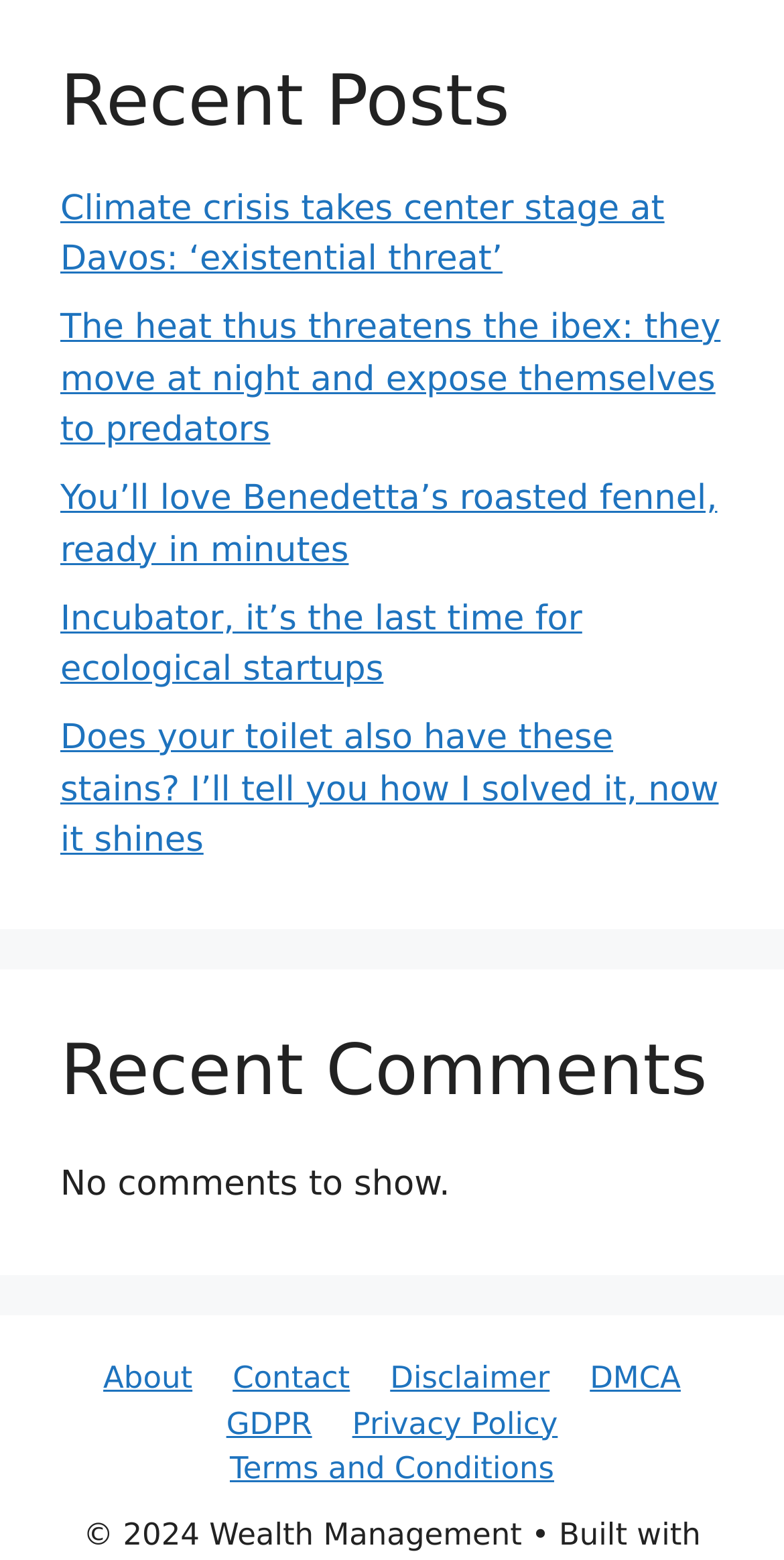Please identify the bounding box coordinates of the clickable area that will fulfill the following instruction: "check disclaimer". The coordinates should be in the format of four float numbers between 0 and 1, i.e., [left, top, right, bottom].

[0.498, 0.872, 0.701, 0.895]